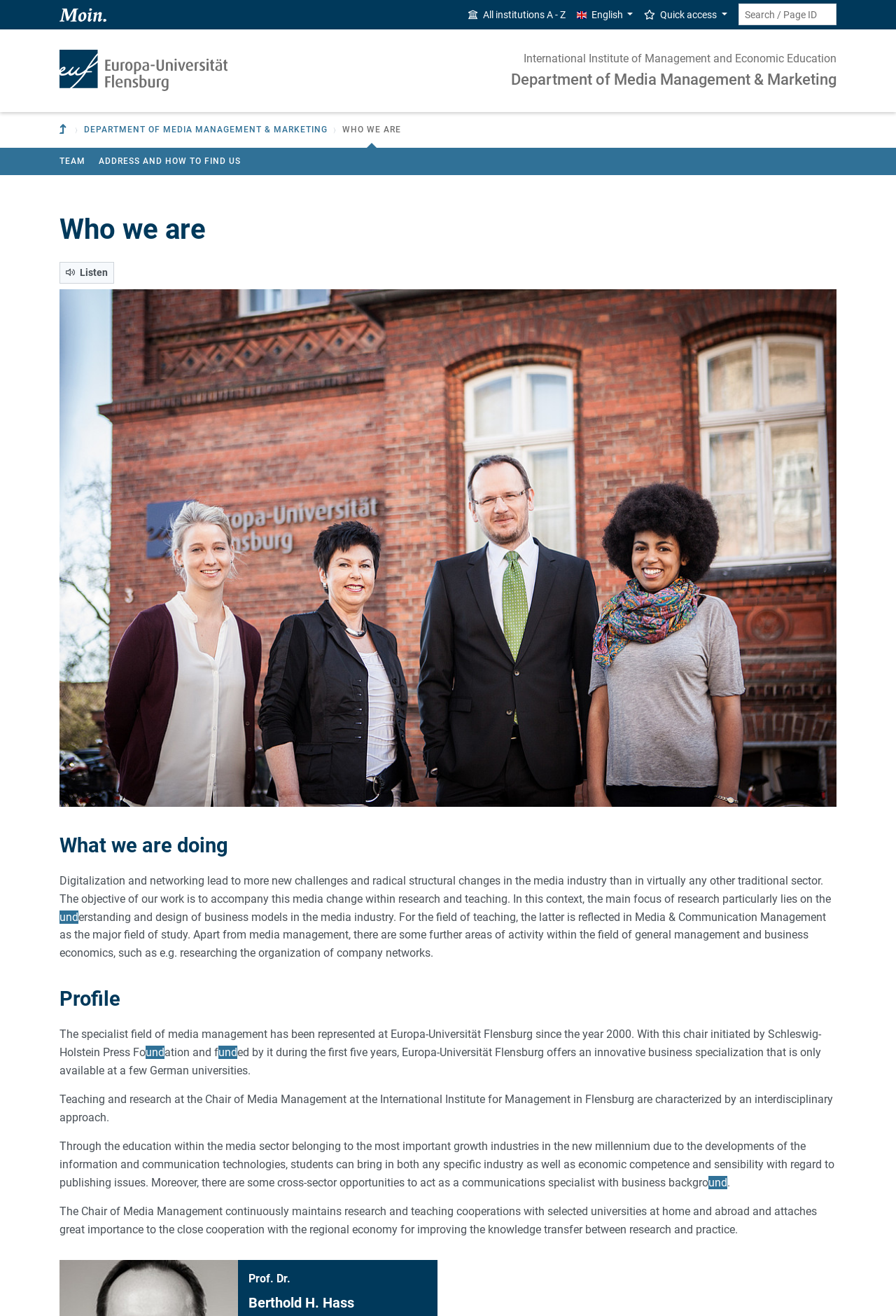Identify the bounding box coordinates of the section to be clicked to complete the task described by the following instruction: "Search for a term or page ID". The coordinates should be four float numbers between 0 and 1, formatted as [left, top, right, bottom].

[0.824, 0.003, 0.934, 0.019]